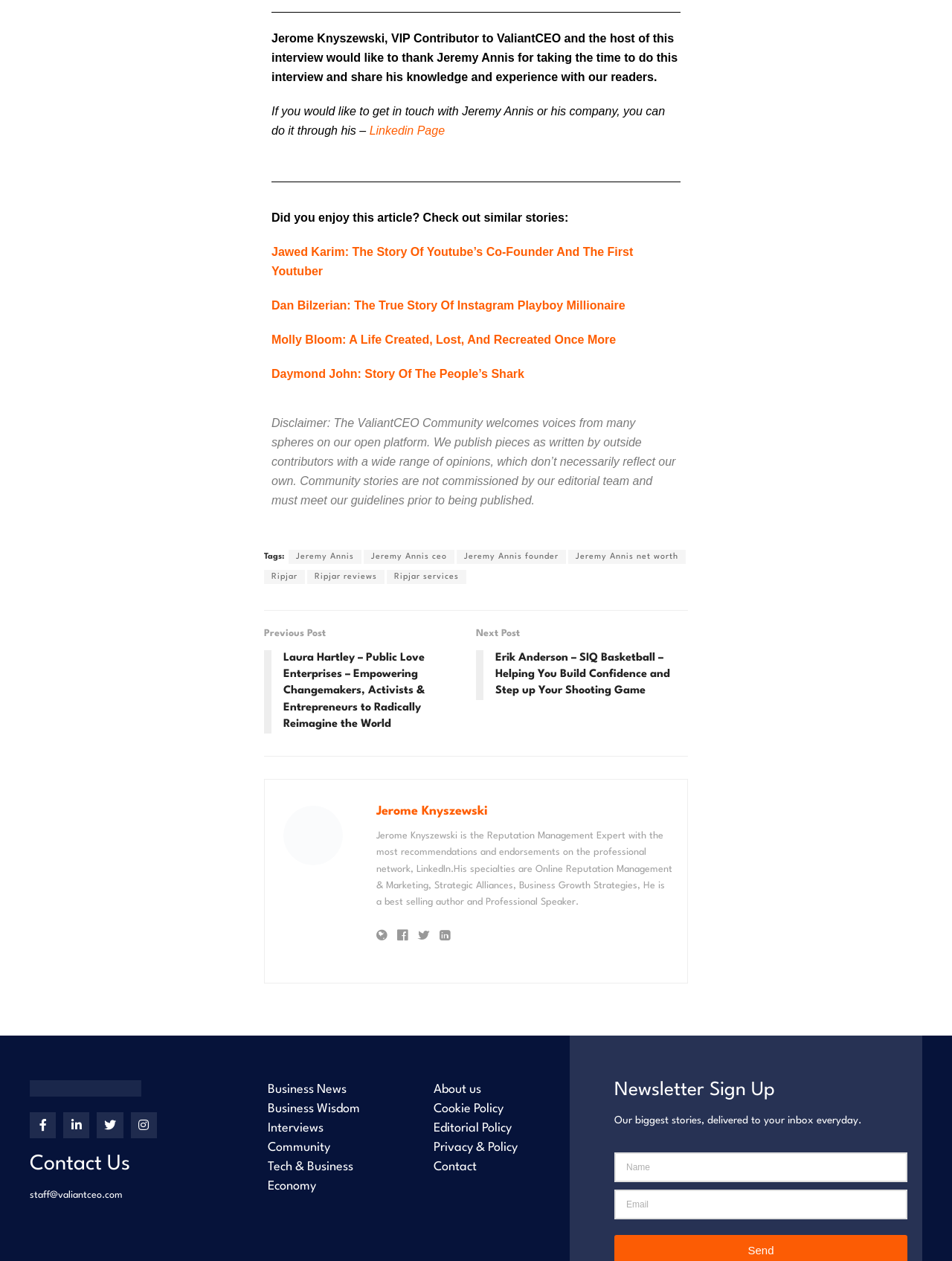What is the name of the person being interviewed?
Look at the image and provide a detailed response to the question.

The name of the person being interviewed is Jeremy Annis, as mentioned in the second StaticText element, which says 'Jeremy Annis'.